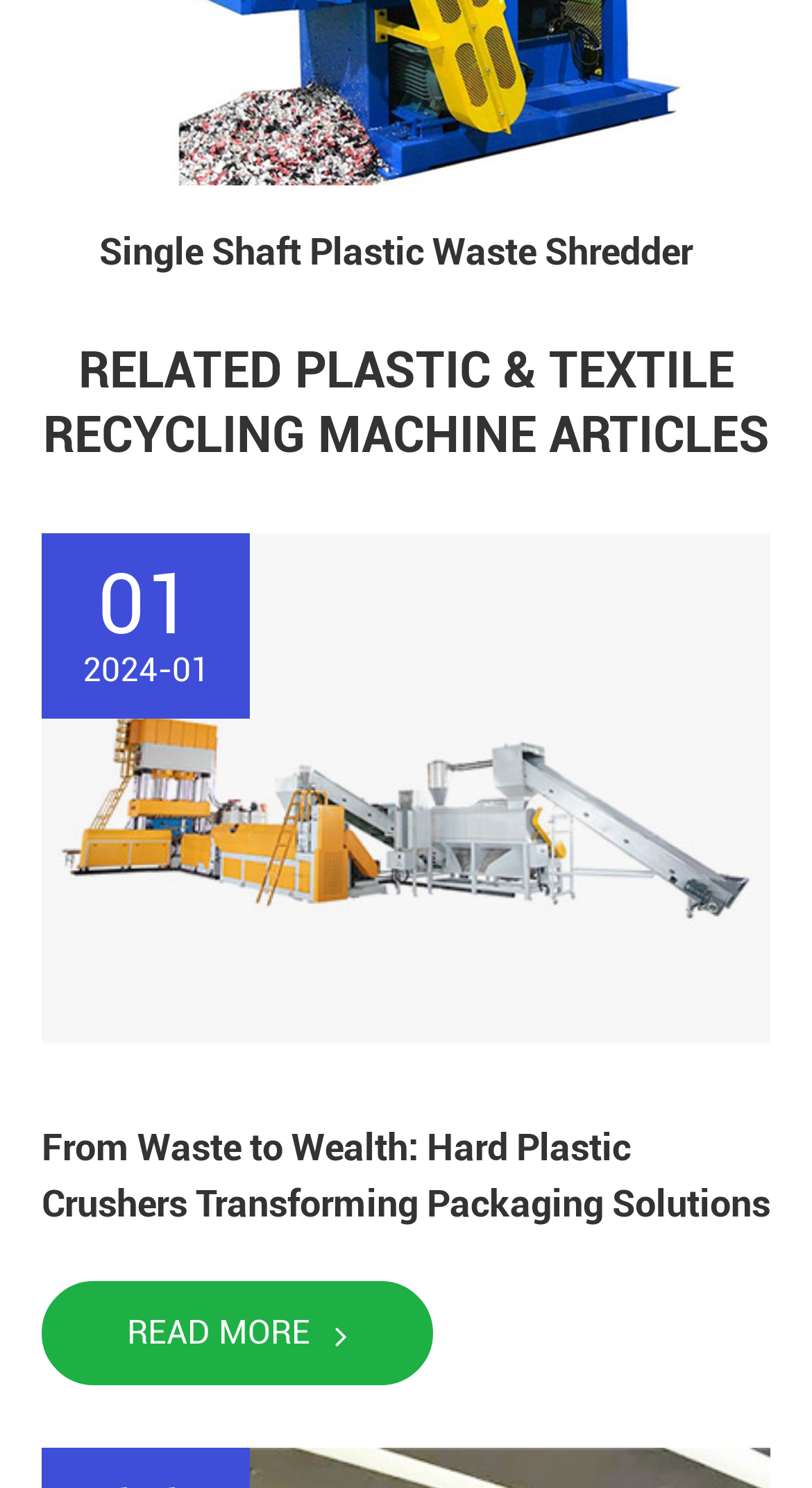Use a single word or phrase to respond to the question:
What is the date of the latest article?

2024-01